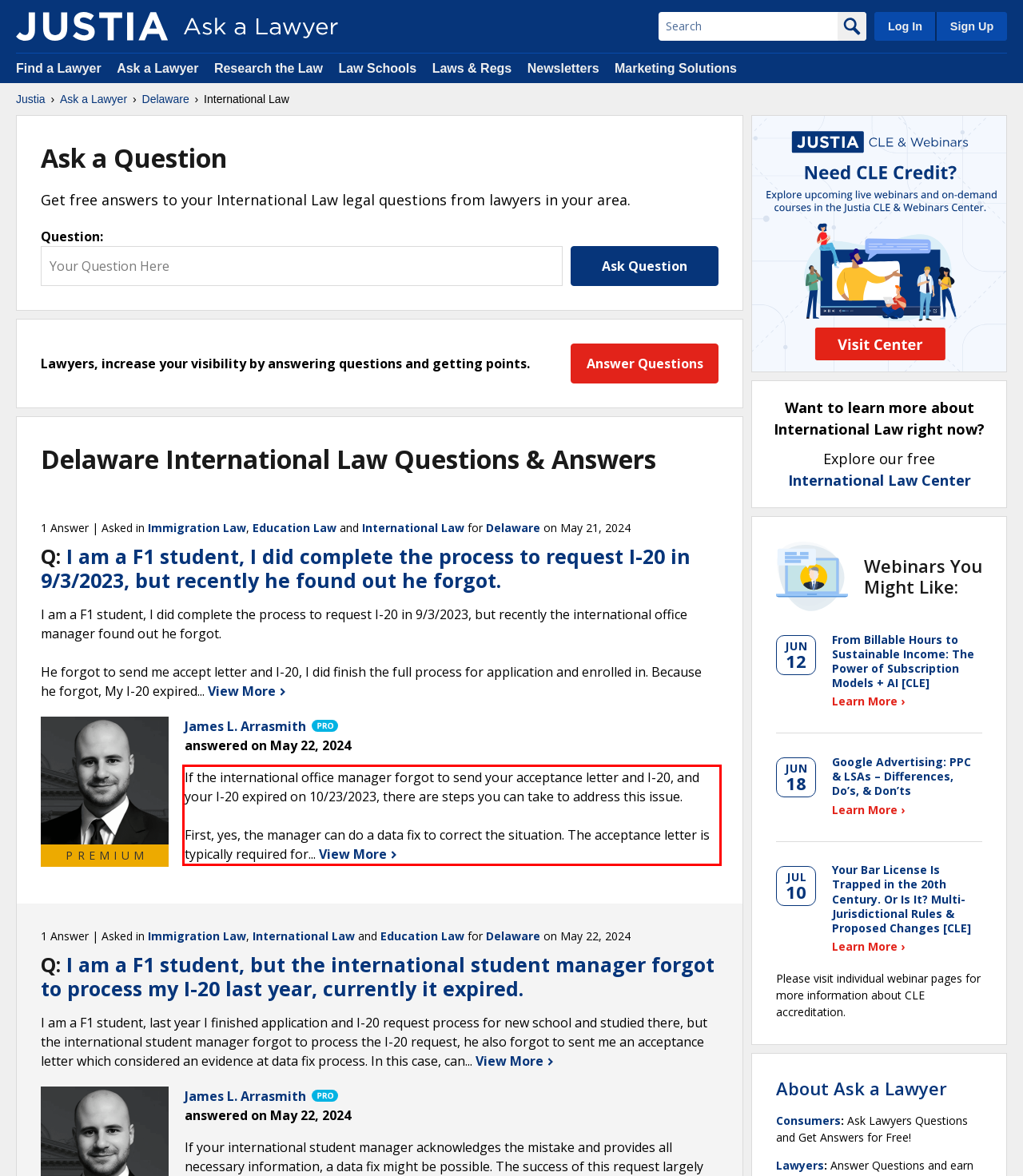Observe the screenshot of the webpage that includes a red rectangle bounding box. Conduct OCR on the content inside this red bounding box and generate the text.

If the international office manager forgot to send your acceptance letter and I-20, and your I-20 expired on 10/23/2023, there are steps you can take to address this issue. First, yes, the manager can do a data fix to correct the situation. The acceptance letter is typically required for... View More